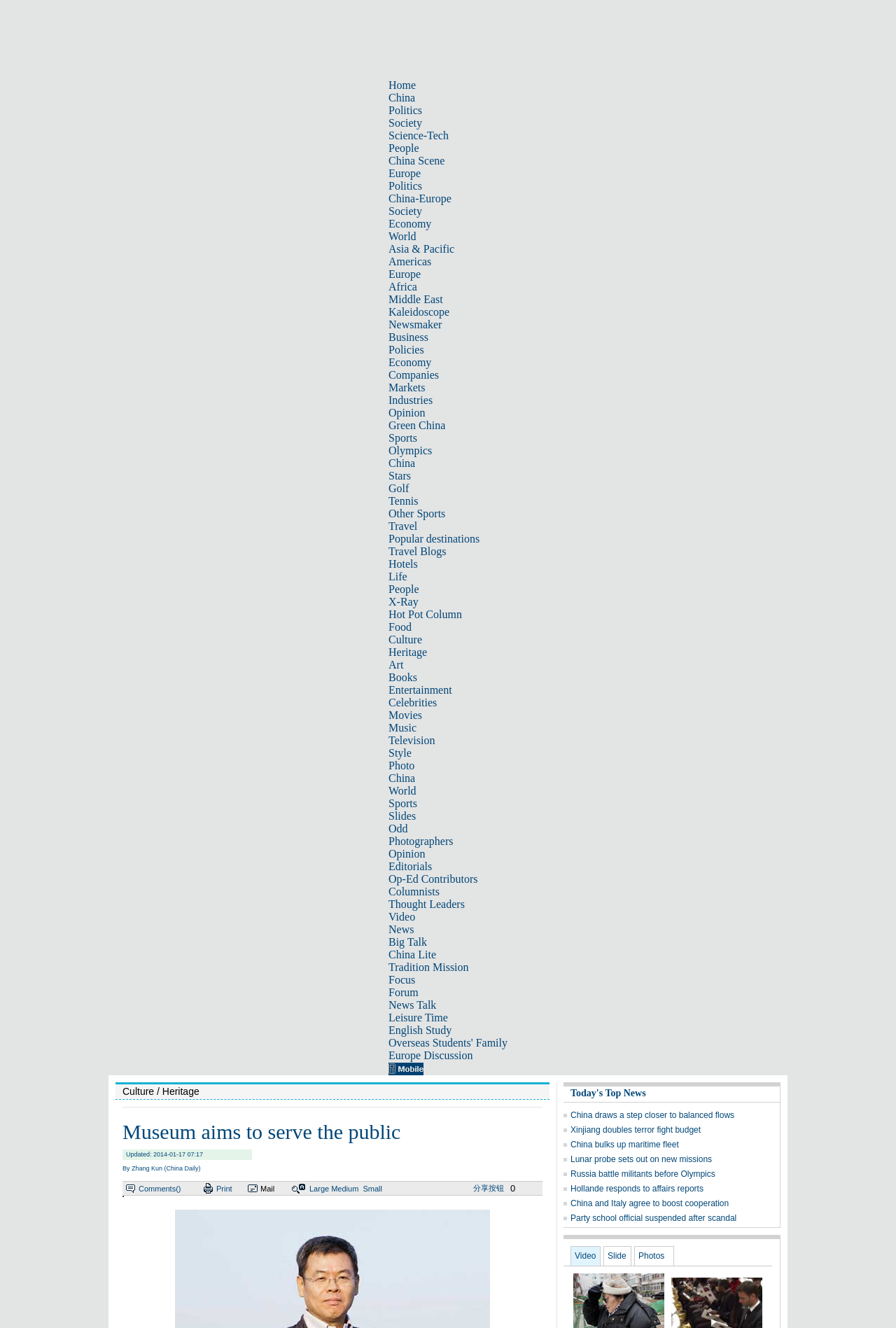How many categories are available in the top navigation menu? Analyze the screenshot and reply with just one word or a short phrase.

20